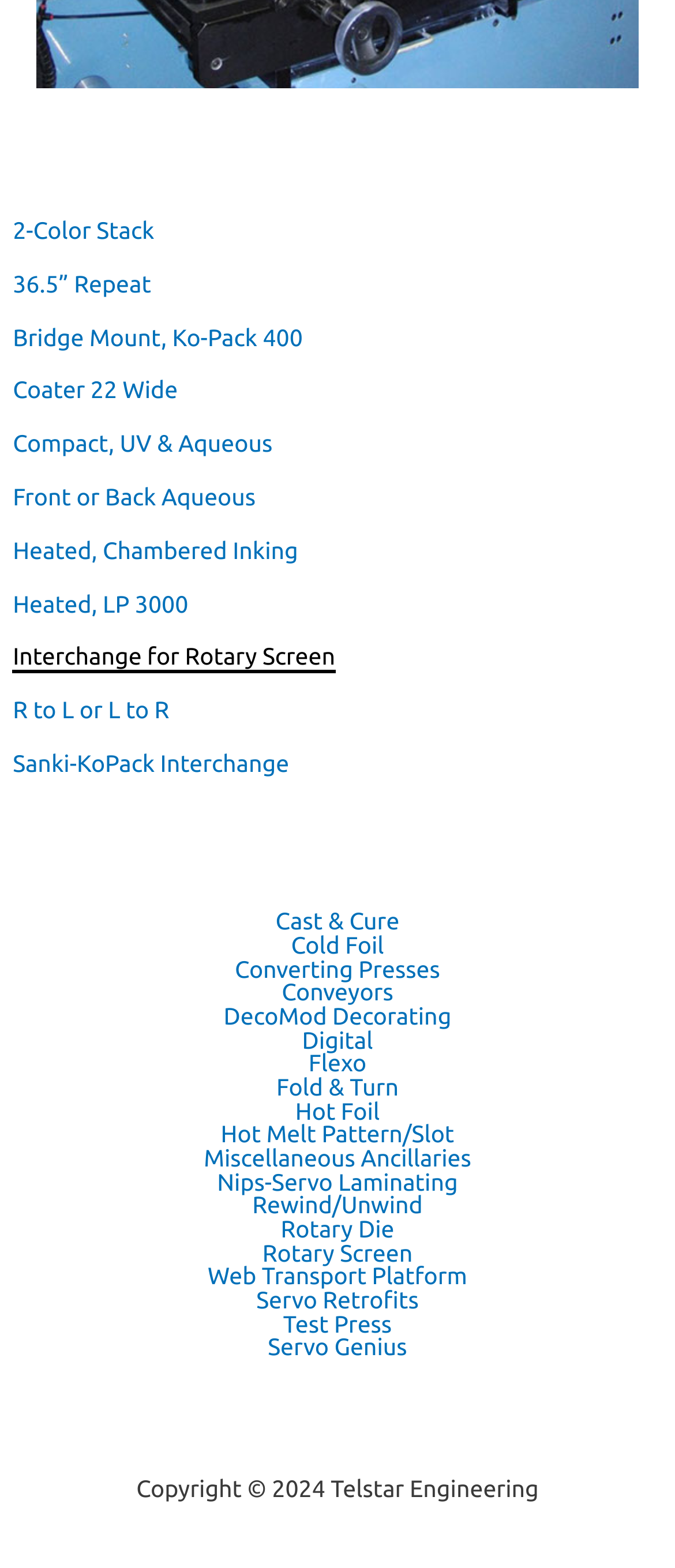What is the company name mentioned in the copyright section?
Refer to the image and provide a one-word or short phrase answer.

Telstar Engineering